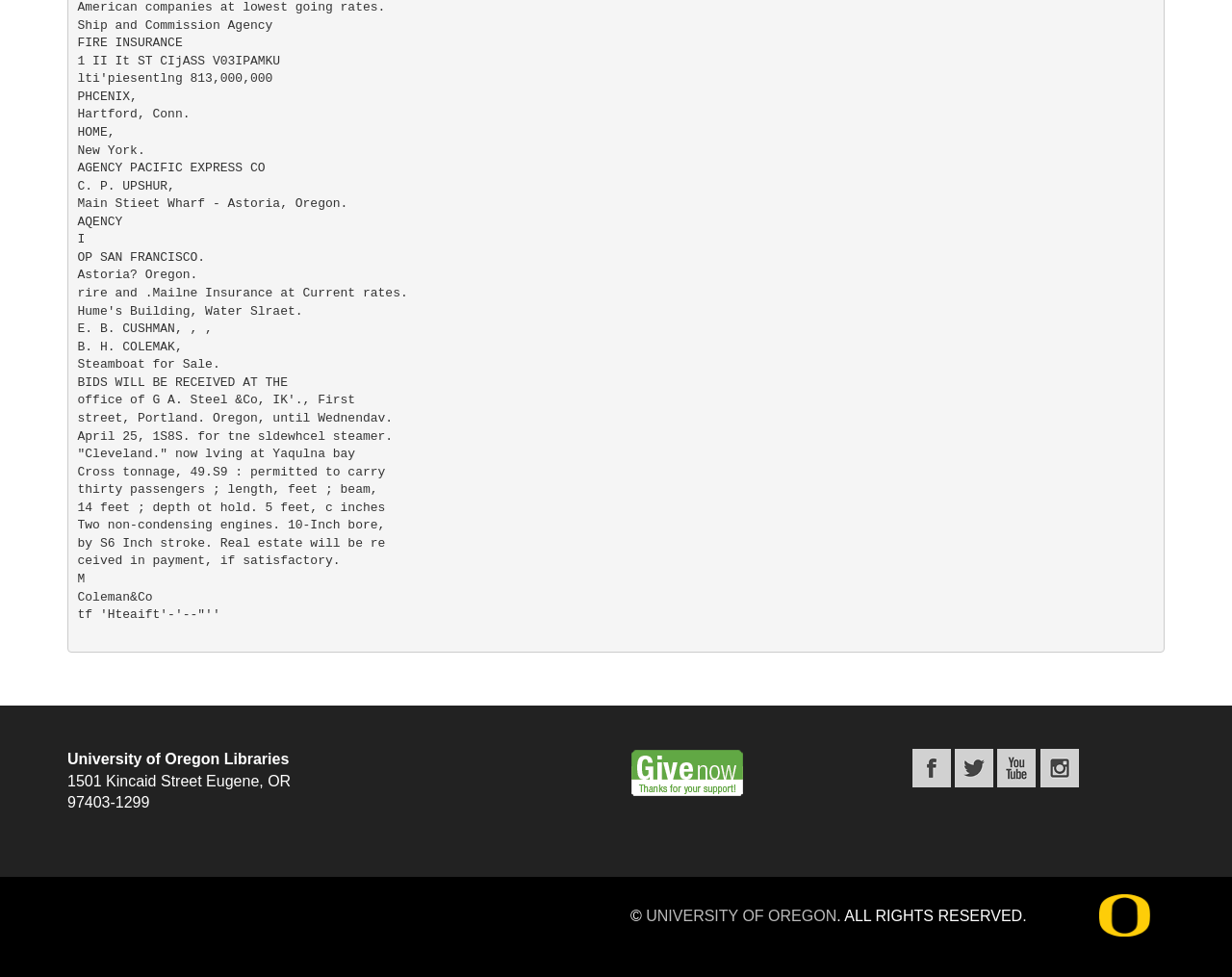Examine the image and give a thorough answer to the following question:
What is the address of the University of Oregon Libraries?

I found the address by looking at the static text elements at the top of the webpage, which provide the street address, city, state, and zip code.